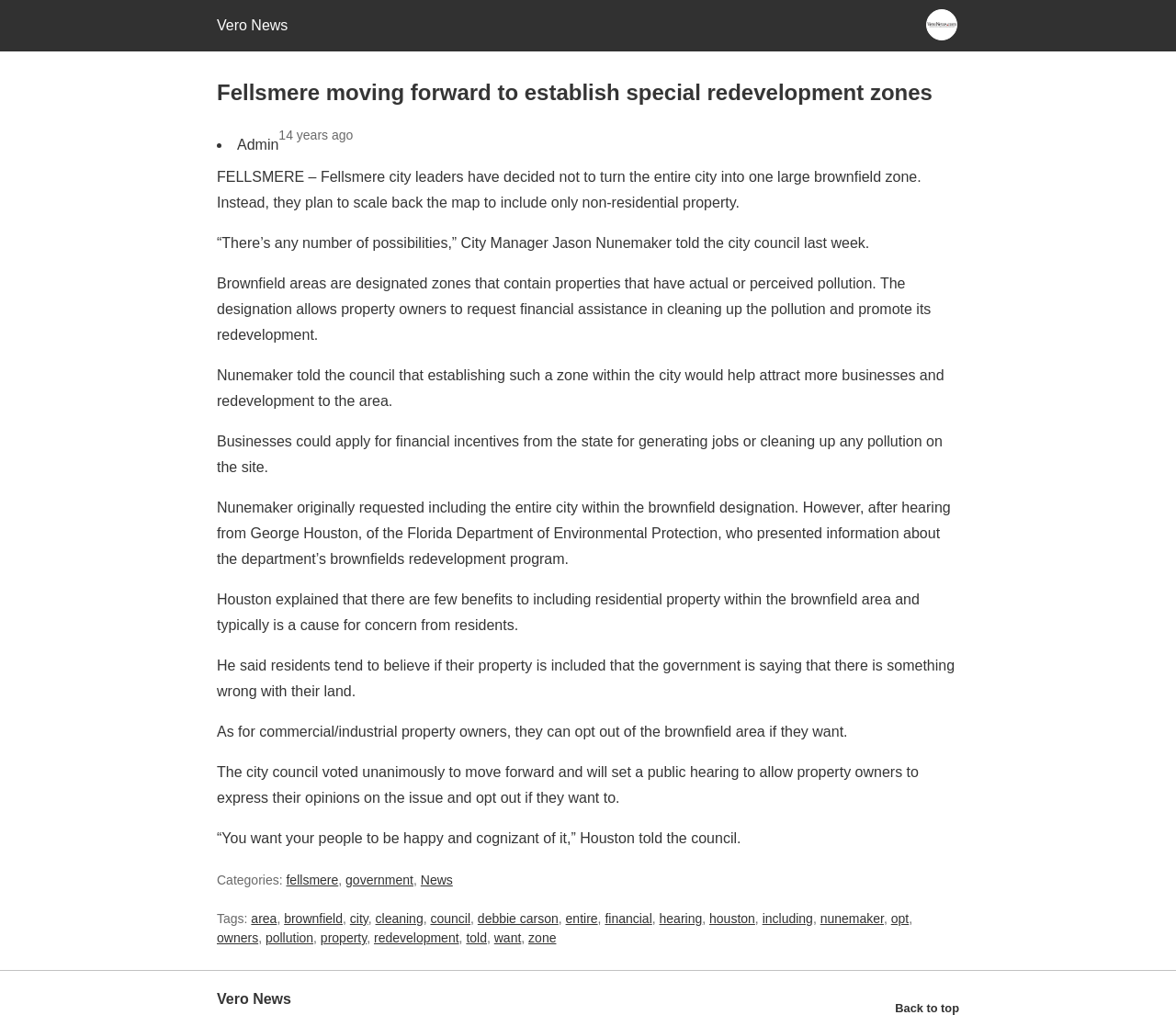Find the bounding box of the UI element described as follows: "Vero News".

[0.184, 0.017, 0.245, 0.033]